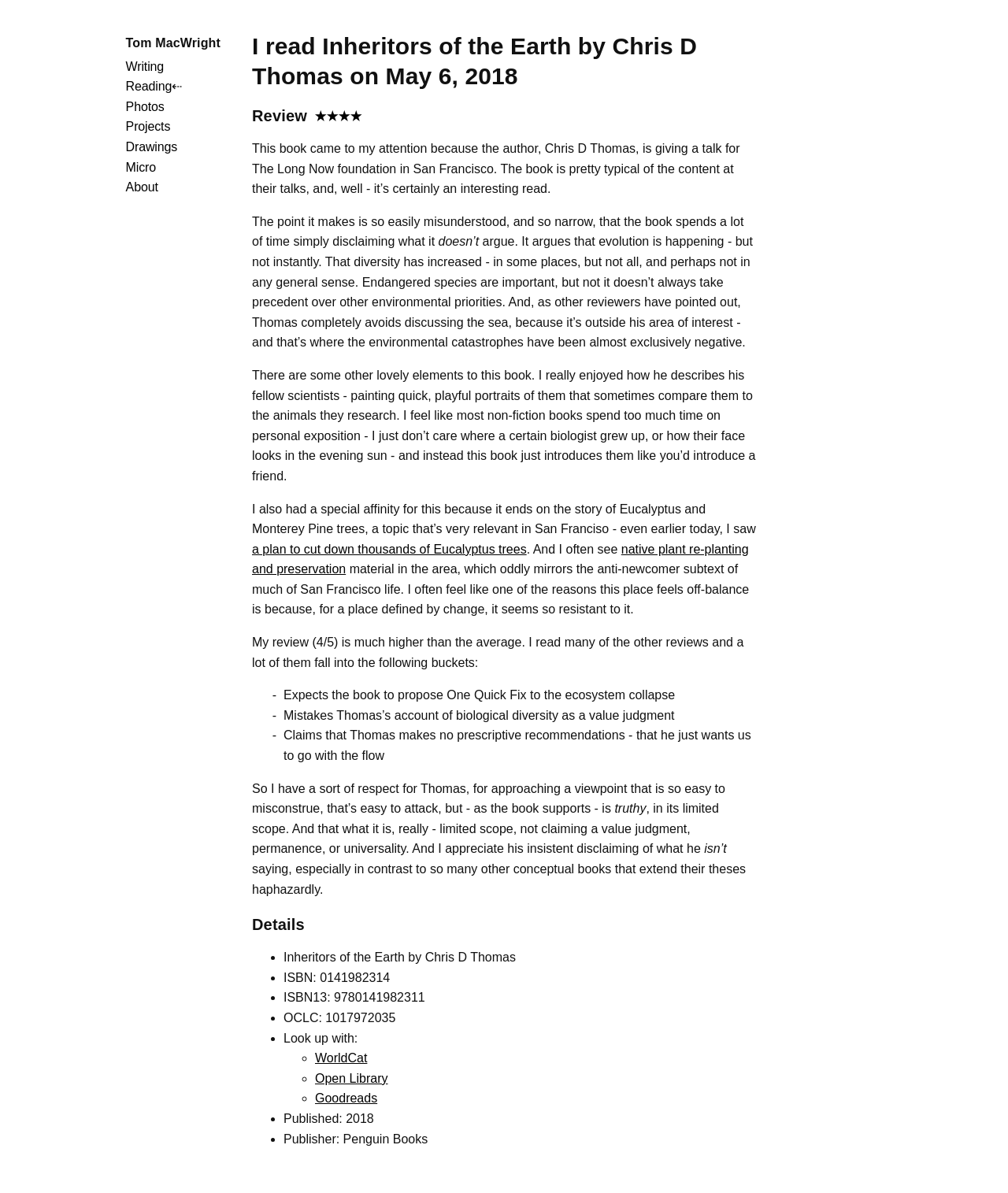Please determine the bounding box coordinates for the element that should be clicked to follow these instructions: "Visit the link about cutting down thousands of Eucalyptus trees".

[0.25, 0.455, 0.522, 0.466]